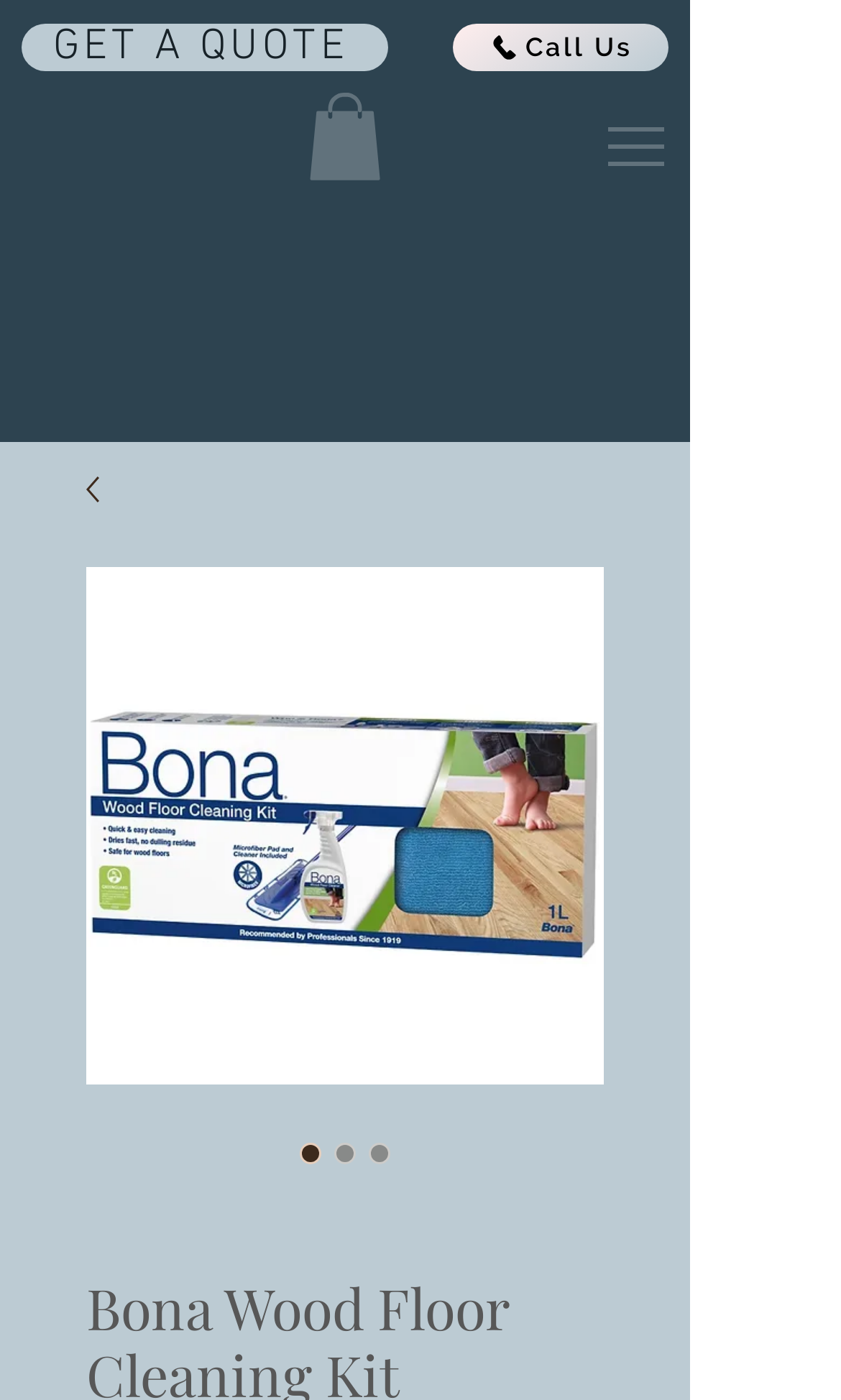Using the provided description: "GET A QUOTE", find the bounding box coordinates of the corresponding UI element. The output should be four float numbers between 0 and 1, in the format [left, top, right, bottom].

[0.026, 0.017, 0.462, 0.051]